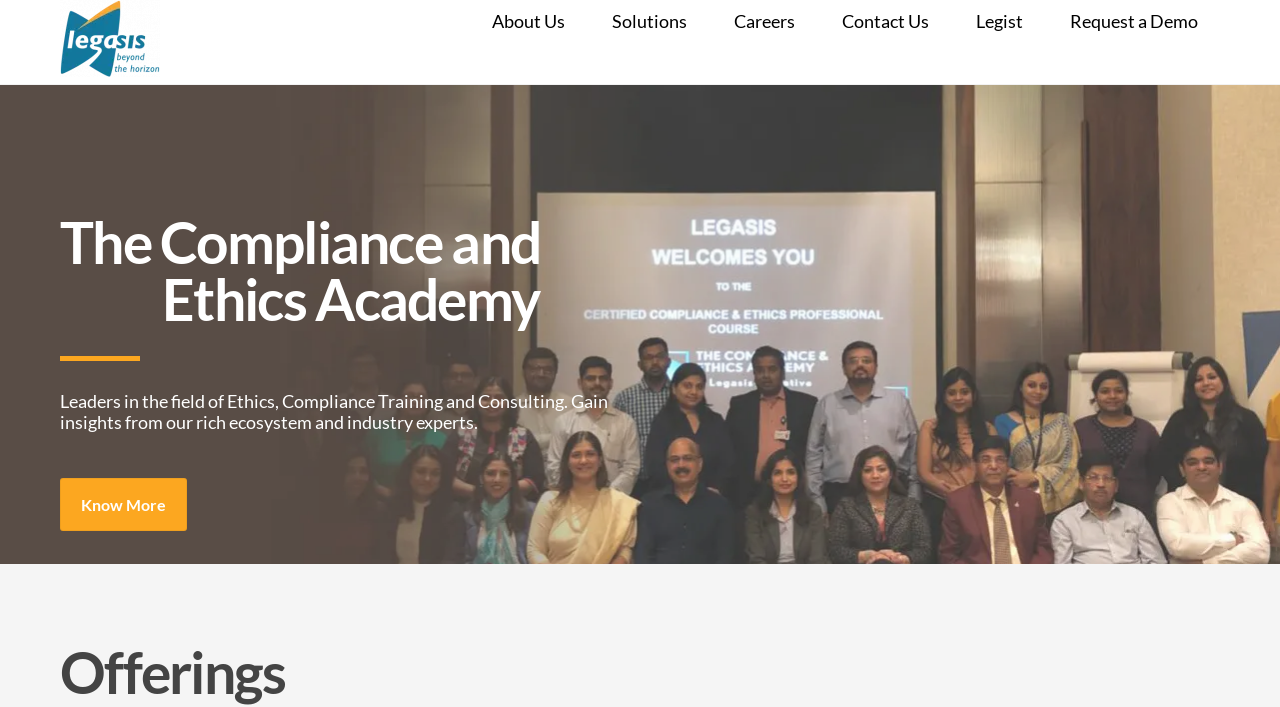Extract the bounding box coordinates for the UI element described by the text: "Request a Demo". The coordinates should be in the form of [left, top, right, bottom] with values between 0 and 1.

[0.819, 0.0, 0.953, 0.06]